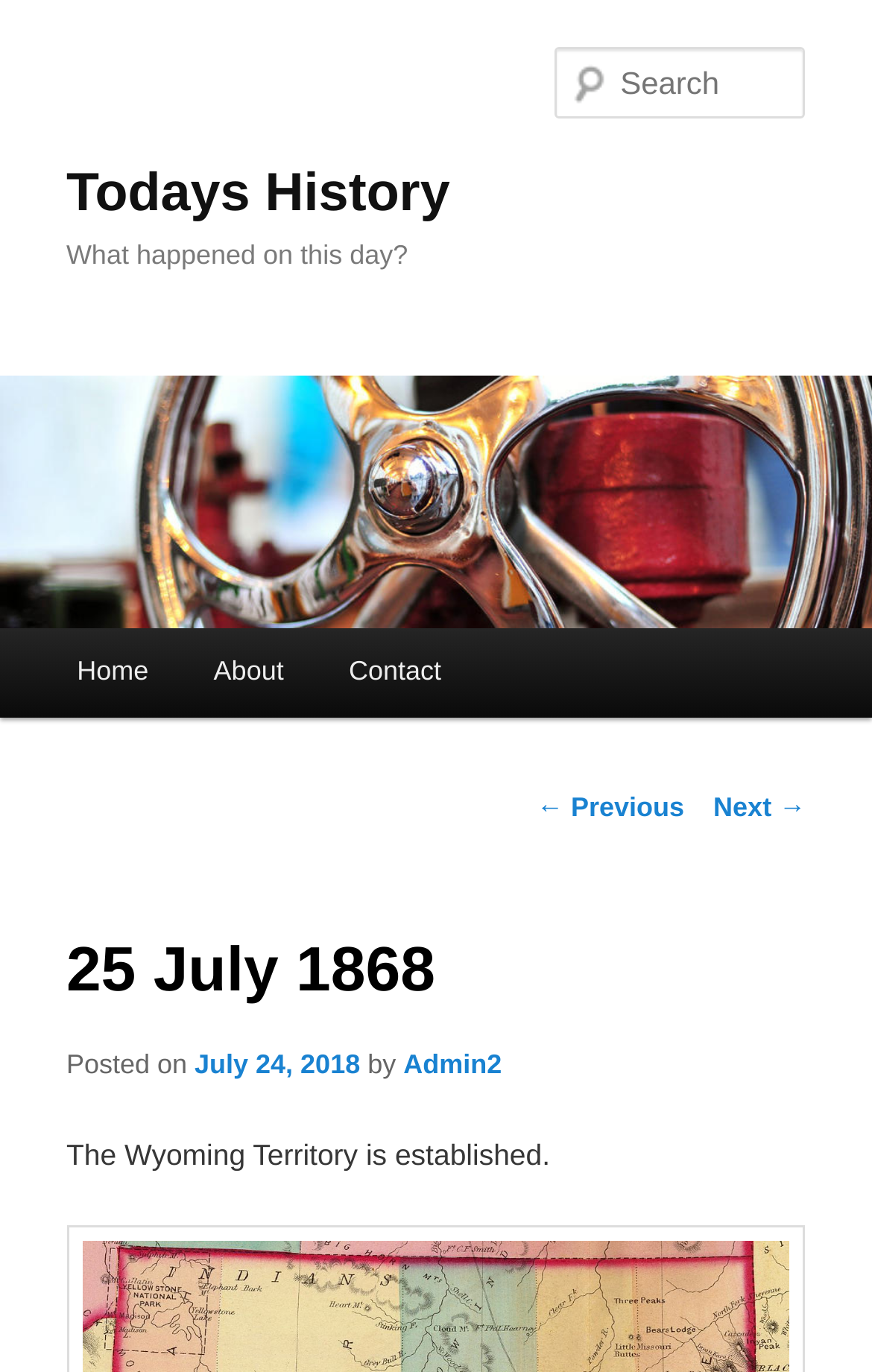Find the bounding box coordinates for the HTML element specified by: "alt="Smiths Model Railways"".

None